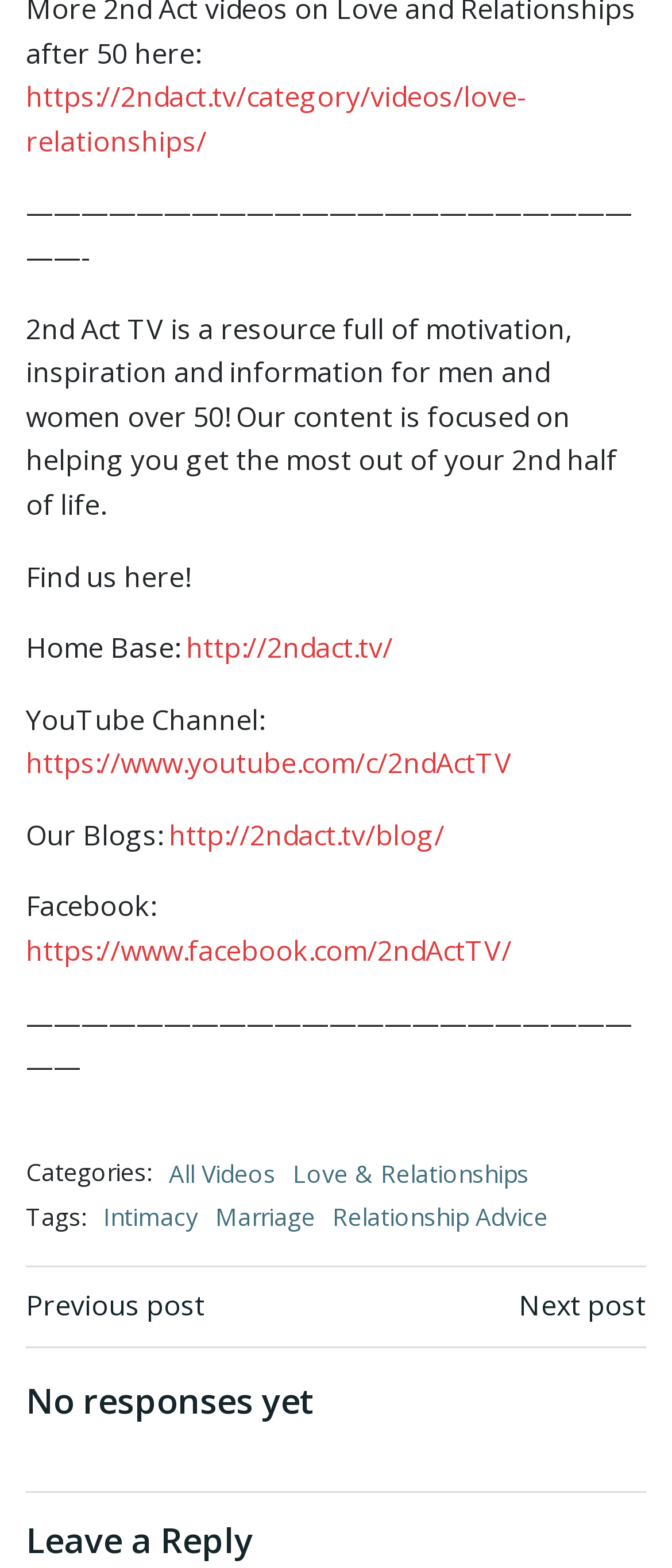Identify the bounding box coordinates of the part that should be clicked to carry out this instruction: "go to the blog".

[0.251, 0.52, 0.662, 0.545]